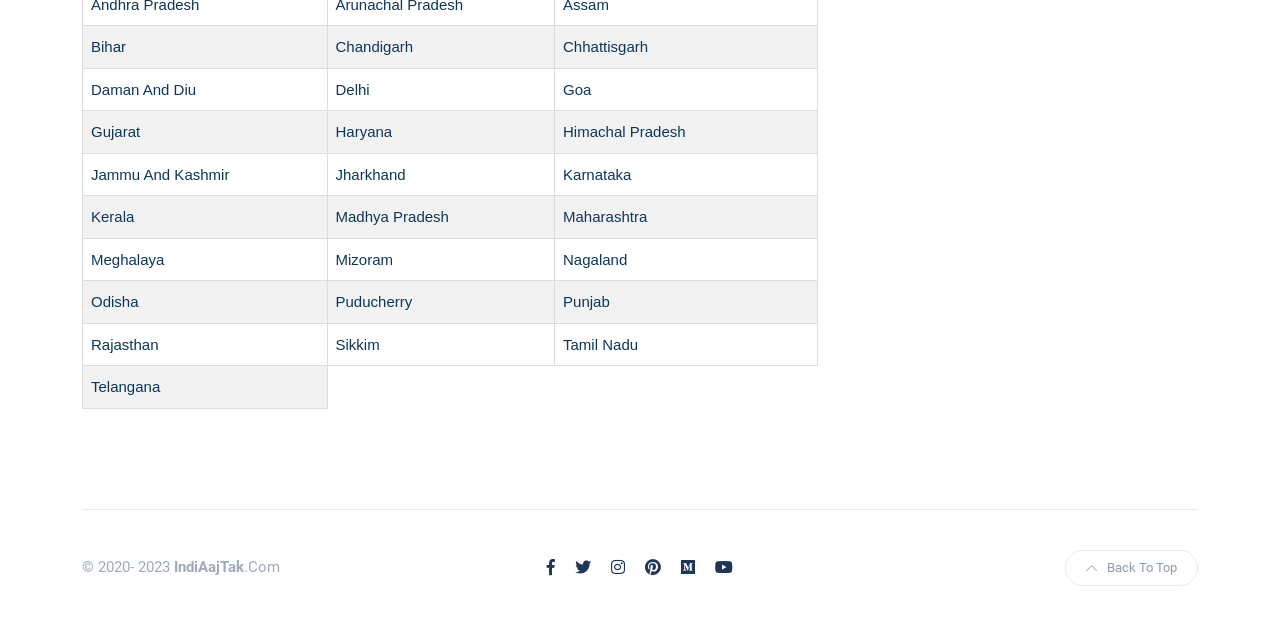Pinpoint the bounding box coordinates of the clickable element to carry out the following instruction: "Click on Back To Top."

[0.832, 0.878, 0.936, 0.936]